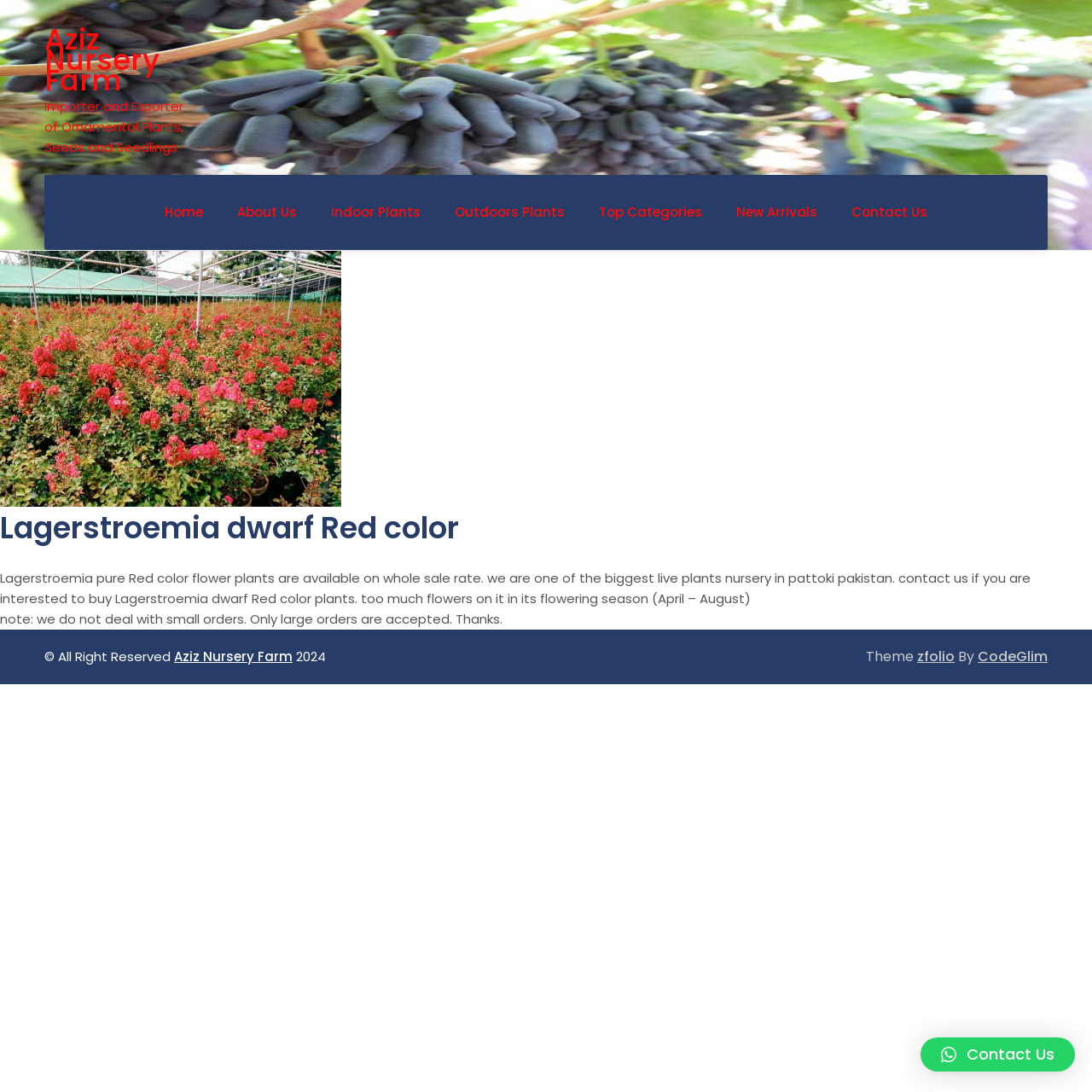Please locate the bounding box coordinates for the element that should be clicked to achieve the following instruction: "Click on the link to learn more about autism life". Ensure the coordinates are given as four float numbers between 0 and 1, i.e., [left, top, right, bottom].

None